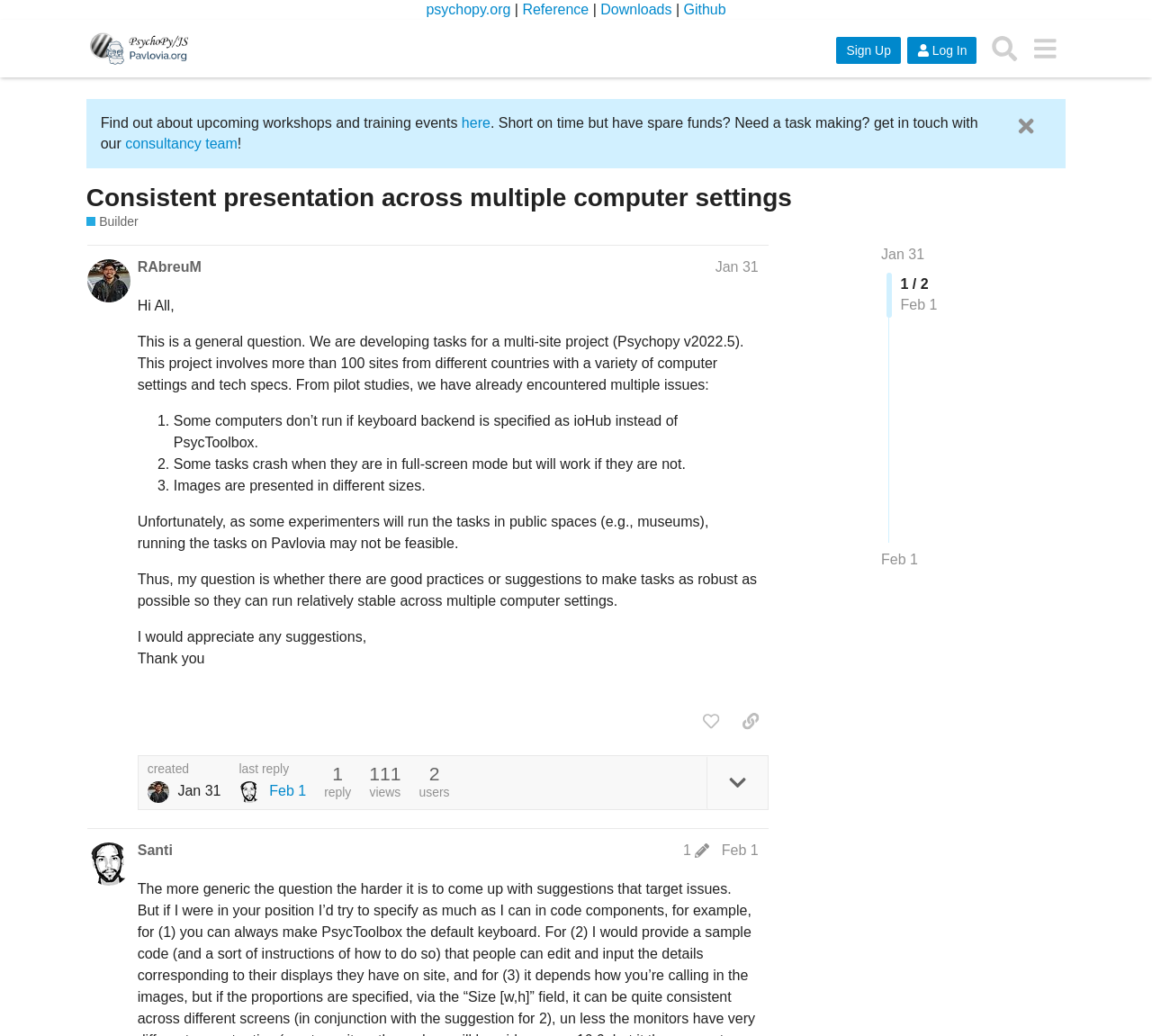What is the name of the project being developed?
Please answer the question as detailed as possible.

The question is asking about the name of the project being developed, which is mentioned in the post as 'multi-site project (Psychopy v2022.5)'.